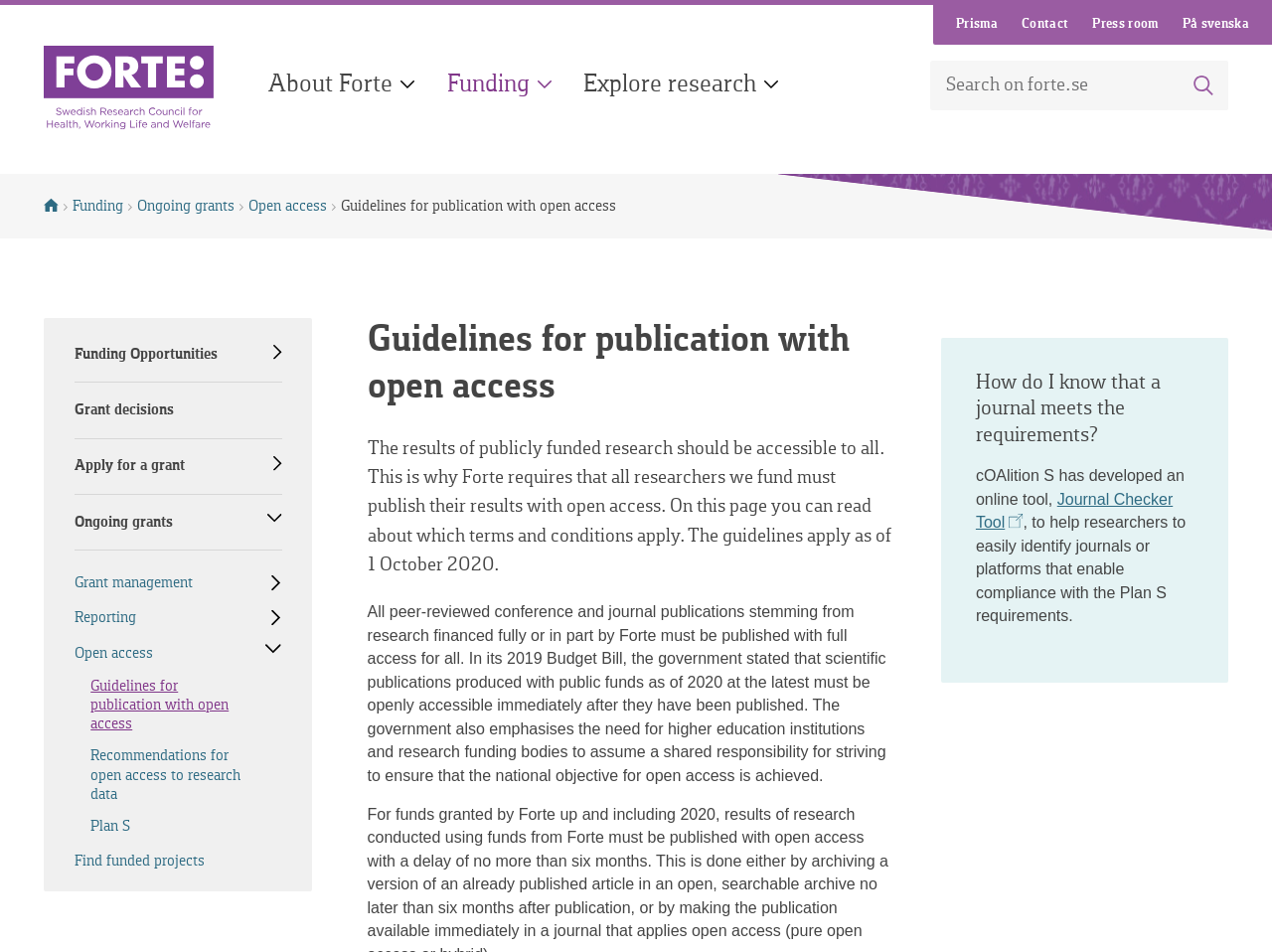Identify and extract the main heading of the webpage.

Guidelines for publication with open access